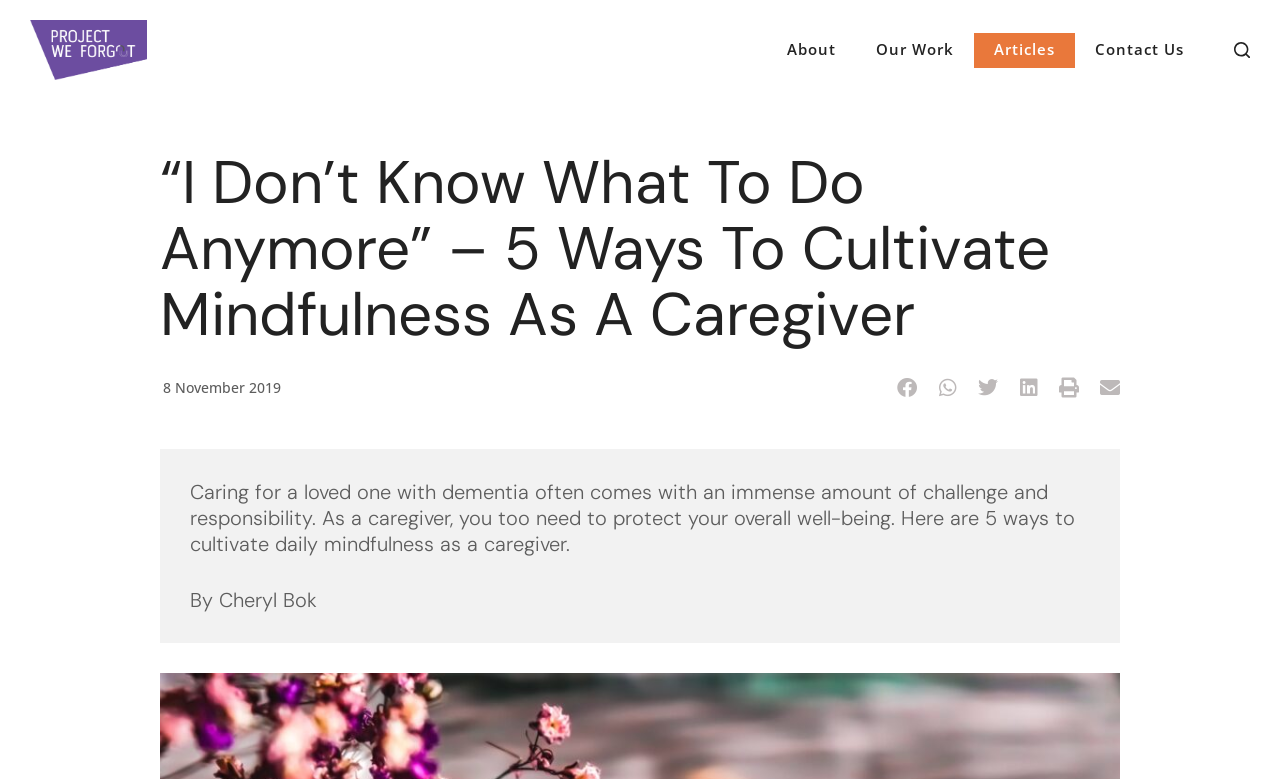Provide the bounding box coordinates, formatted as (top-left x, top-left y, bottom-right x, bottom-right y), with all values being floating point numbers between 0 and 1. Identify the bounding box of the UI element that matches the description: Contact Us

[0.84, 0.042, 0.941, 0.087]